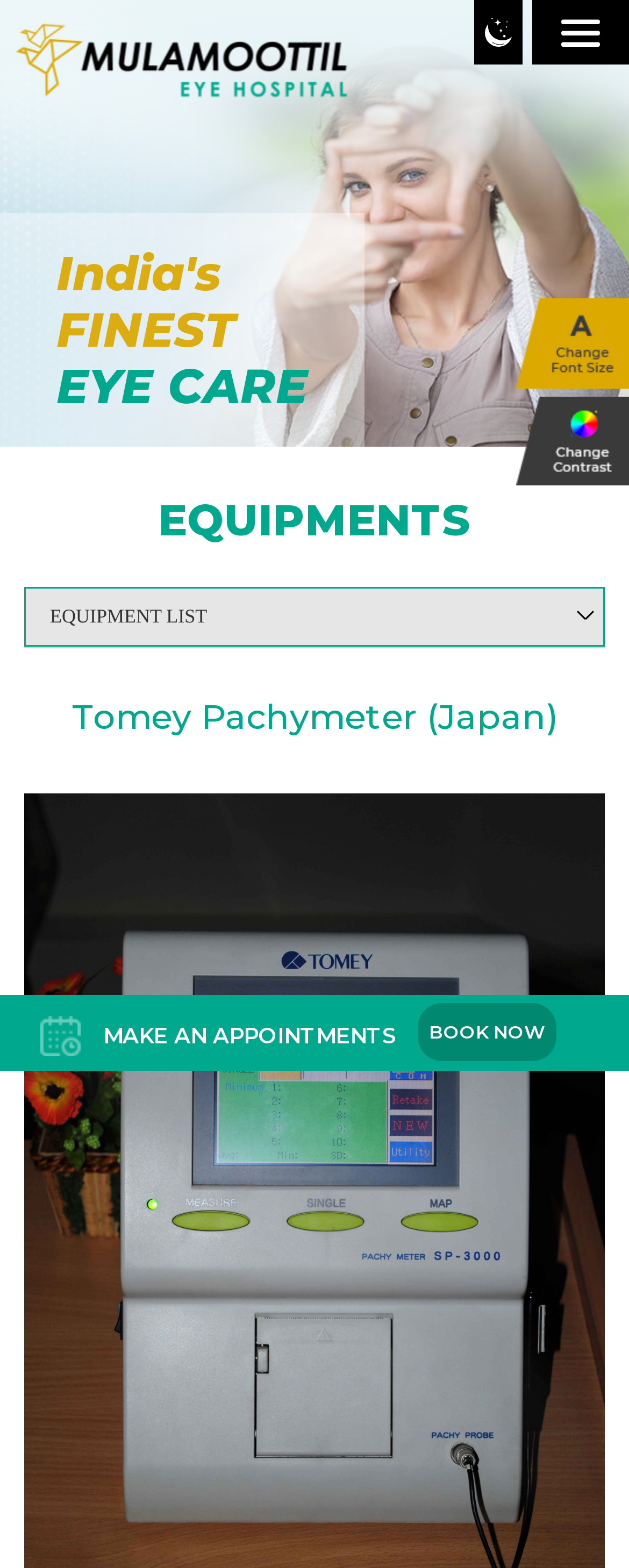Provide a thorough summary of the webpage.

The webpage is about Mulamoottil Eye Hospital (MEH) situated in Pathanamthitta district, Kerala. At the top, there is a navigation menu with several links, including "HOME", "ABOUT US", "TREATMENTS", "FACILITIES", "GENERAL INFO", "APPOINTMENTS", "VIDEO GALLERY", and "CONTACT US". These links are positioned horizontally across the top of the page, with "HOME" on the left and "CONTACT US" on the right.

Below the navigation menu, there is a logo of Mulamoottil Eye Hospital & Research Center, accompanied by a button with the same name. To the right of the logo, there is a small image and two buttons, "+" and "-".

On the left side of the page, there is a large image that spans from the top to the middle of the page. Within this image, there are two smaller images and a link.

The main content of the page is divided into several sections. The first section has three headings, "India's", "FINEST", and "EYE CARE", which are positioned vertically on top of each other. Below these headings, there is a call-to-action button "BOOK NOW" and a text "MAKE AN APPOINTMENTS".

The next section is about equipments, with a heading "EQUIPMENTS" and a link "EQUIPMENT LIST" below it. Further down, there is another section with a heading "Tomey Pachymeter (Japan)" and a link "Mulamoottil Eye Hospital" below it.

Throughout the page, there are several images and buttons, but the overall layout is organized and easy to navigate.